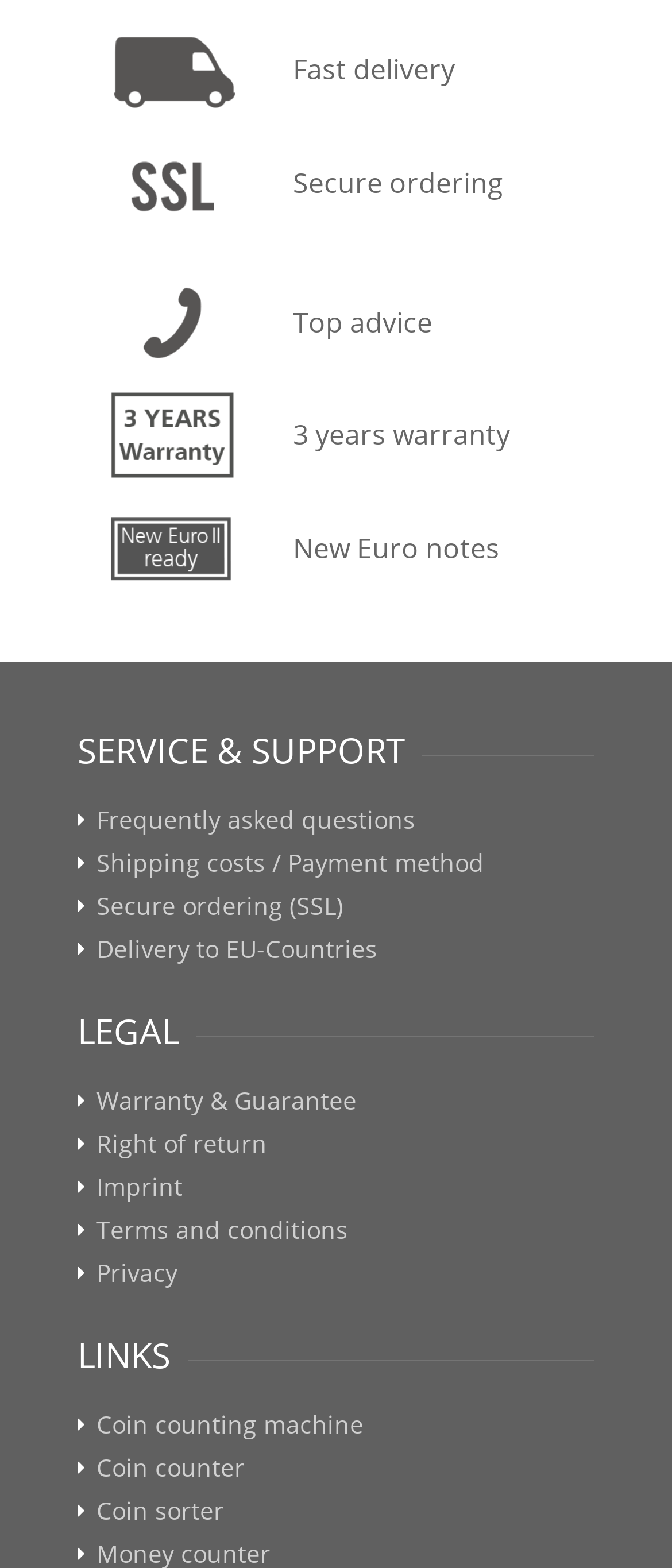Using the information from the screenshot, answer the following question thoroughly:
What is the warranty period mentioned?

The warranty period mentioned on the webpage is 3 years, which is indicated by the link '3 years warranty' with an image, located at the top of the webpage.